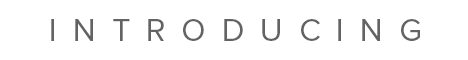What is the color of the text 'INTRODUCING'?
Using the image as a reference, give an elaborate response to the question.

The caption describes the text 'INTRODUCING' as being styled in a muted gray color, which contributes to a sleek and contemporary look.